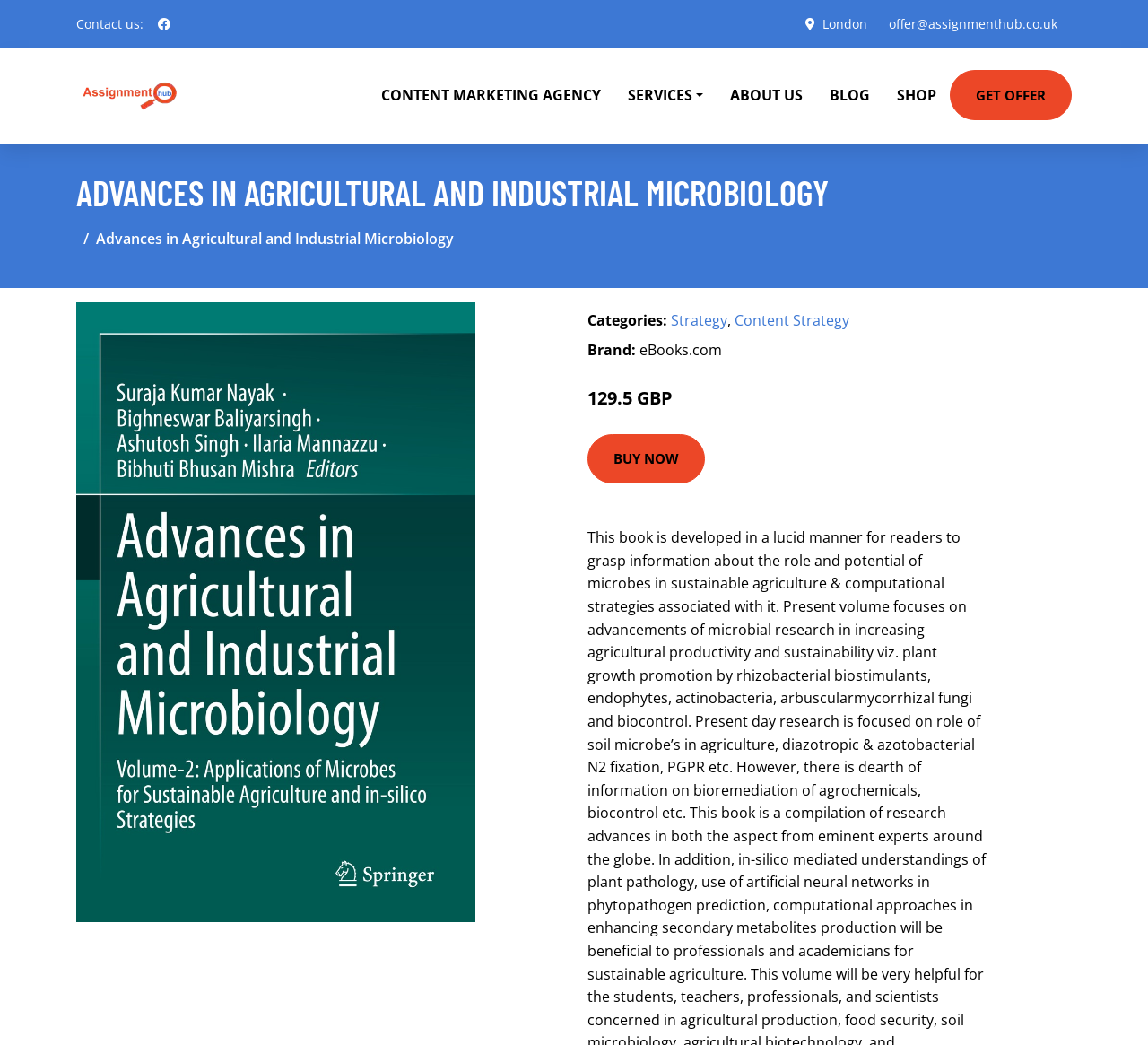Locate the bounding box coordinates of the clickable part needed for the task: "Get an offer".

[0.827, 0.067, 0.934, 0.115]